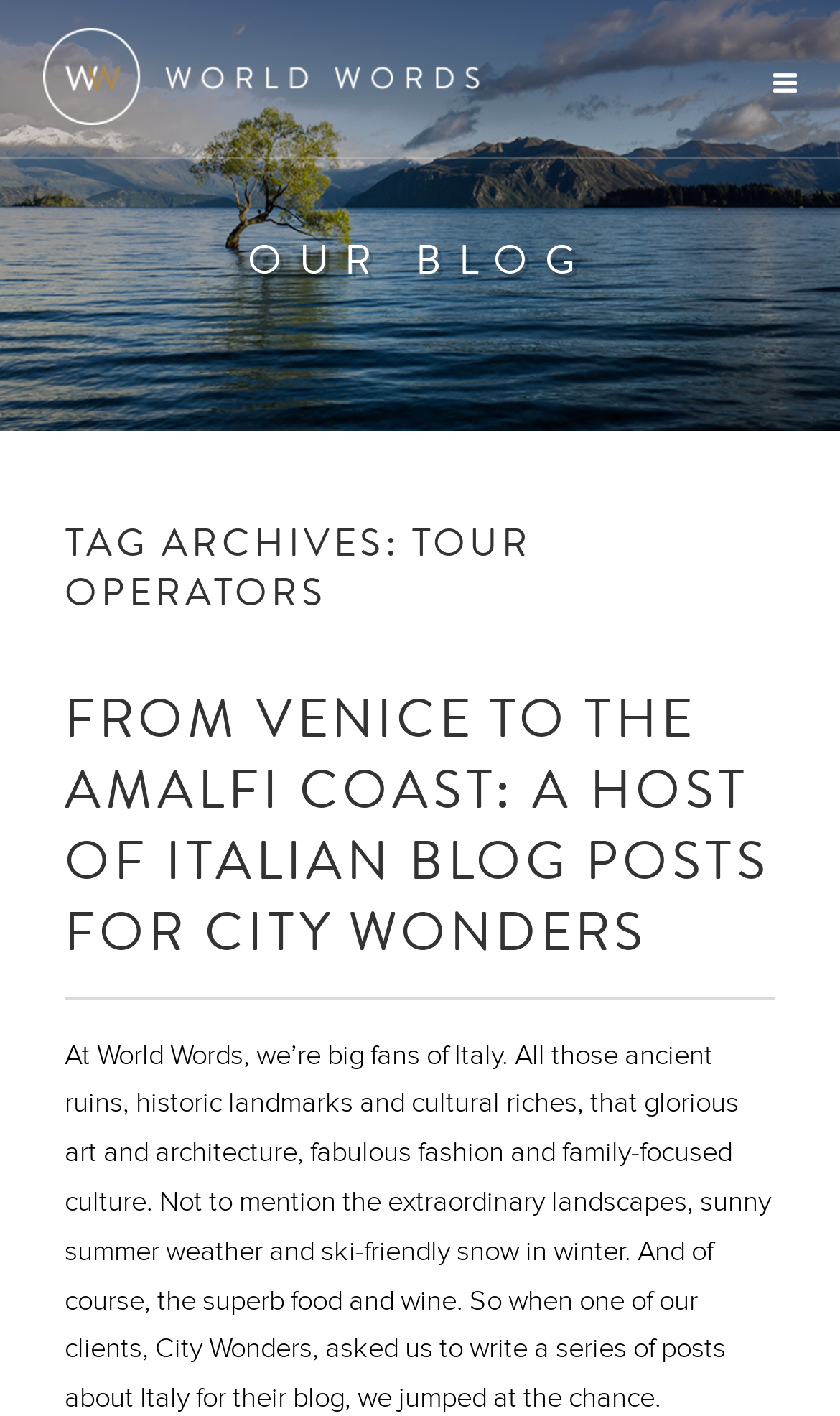Identify the bounding box of the UI element that matches this description: "World Words".

[0.051, 0.02, 0.603, 0.088]